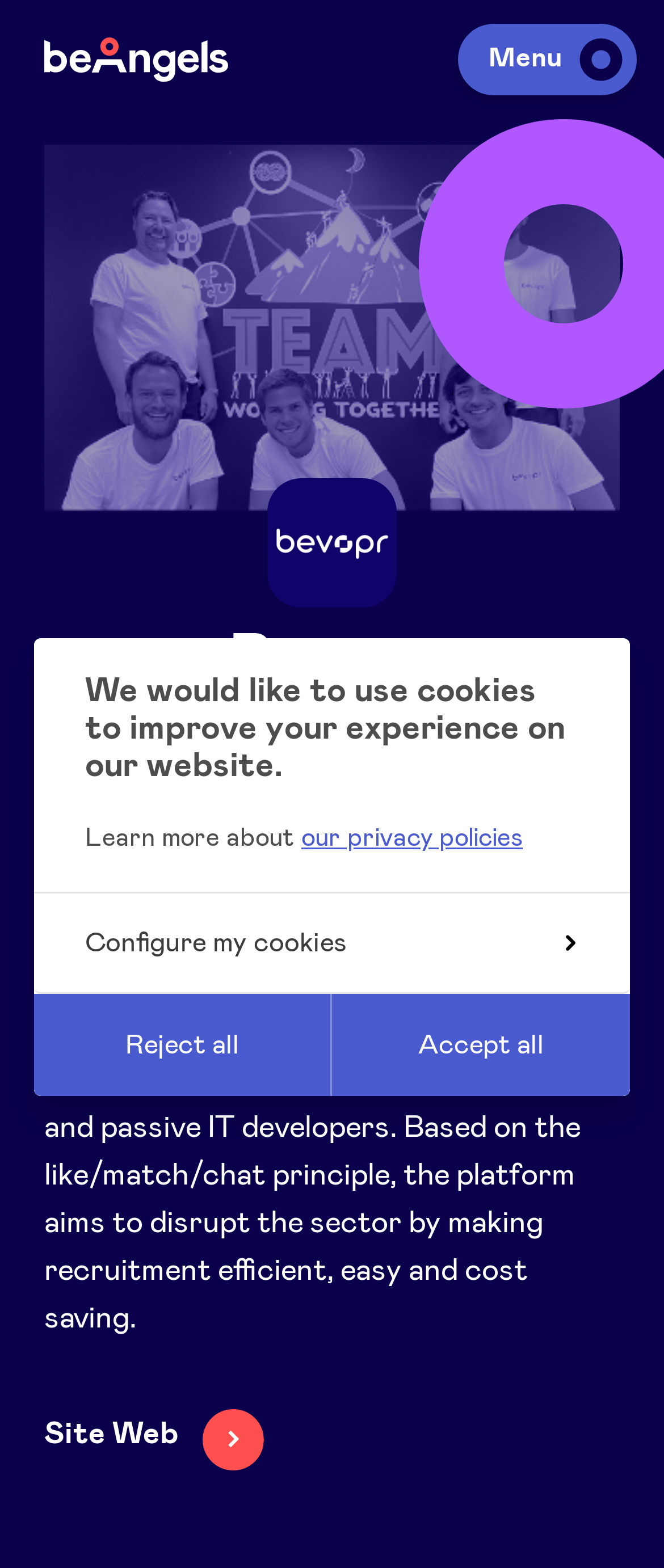Find and indicate the bounding box coordinates of the region you should select to follow the given instruction: "Click on the 'Menu' button".

[0.69, 0.015, 0.959, 0.061]